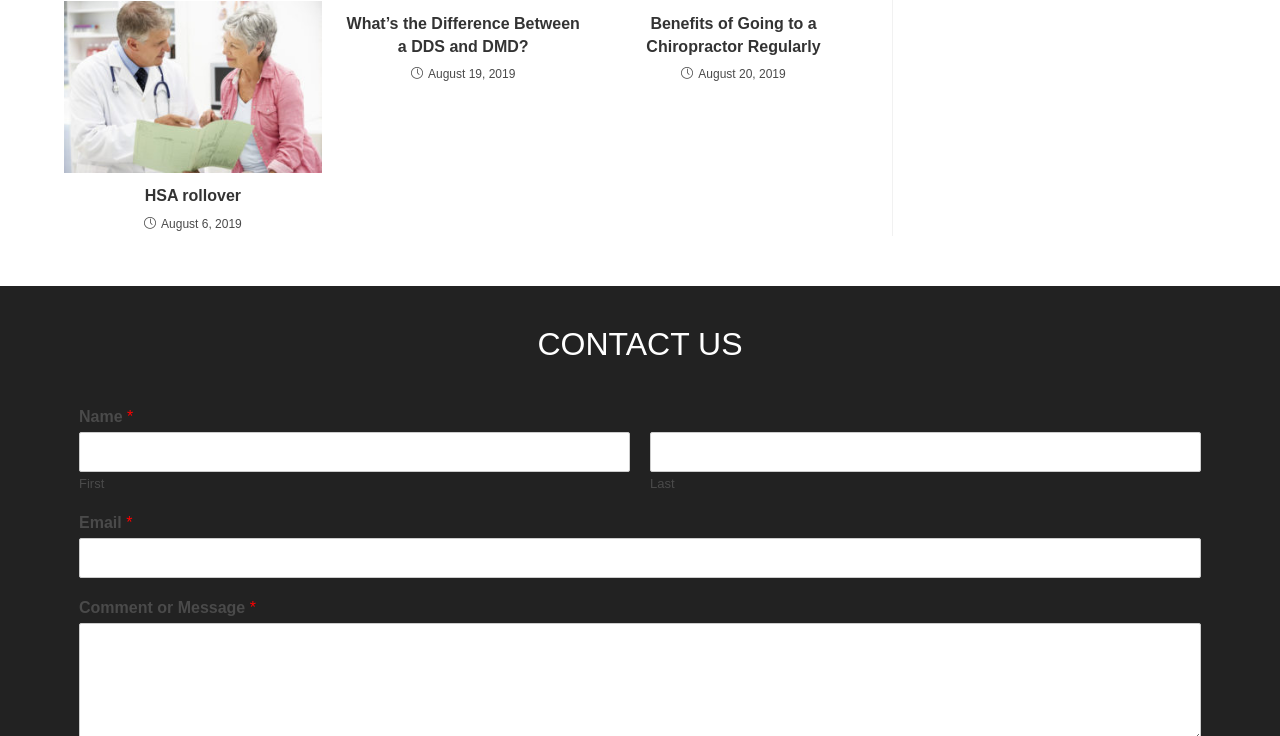Using the elements shown in the image, answer the question comprehensively: How many articles are displayed on the page?

The page has three article elements, each with a heading, time, and link, indicating that three articles are displayed on the page.